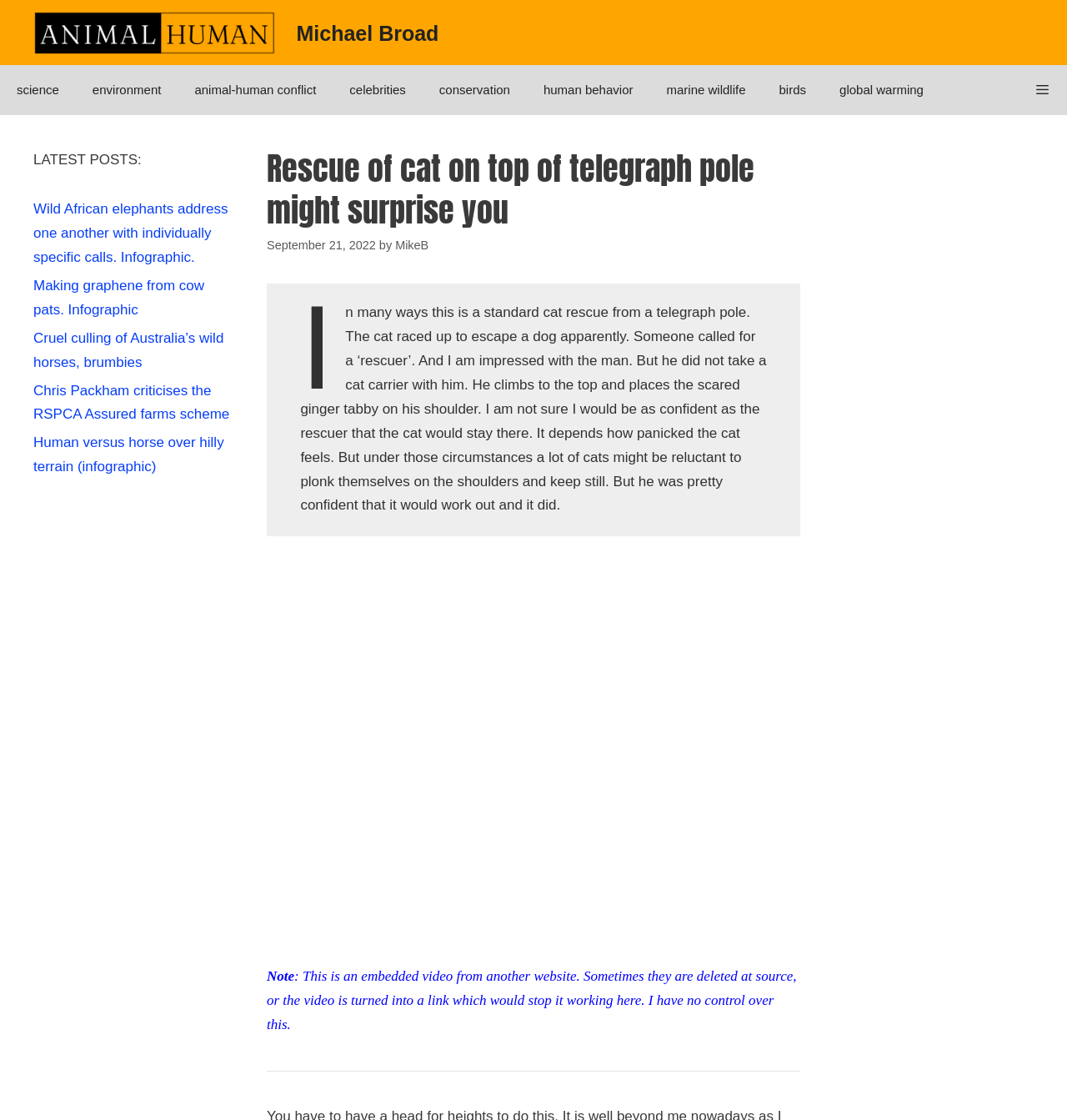Extract the main heading text from the webpage.

Rescue of cat on top of telegraph pole might surprise you